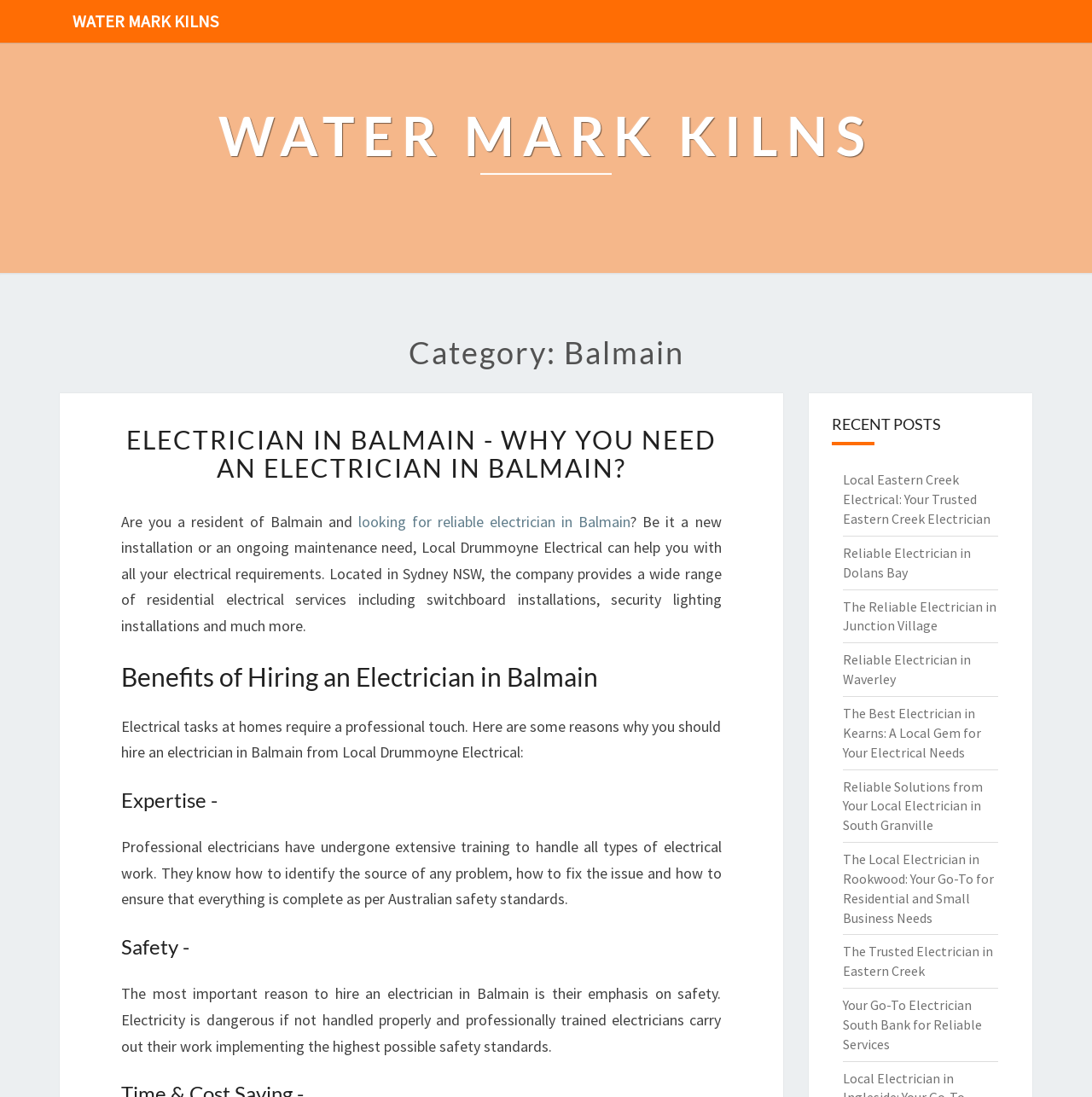How many recent posts are listed?
Deliver a detailed and extensive answer to the question.

Under the heading 'RECENT POSTS', there are 9 links listed, each representing a recent post. These links are 'Local Eastern Creek Electrical: Your Trusted Eastern Creek Electrician', 'Reliable Electrician in Dolans Bay', and so on.